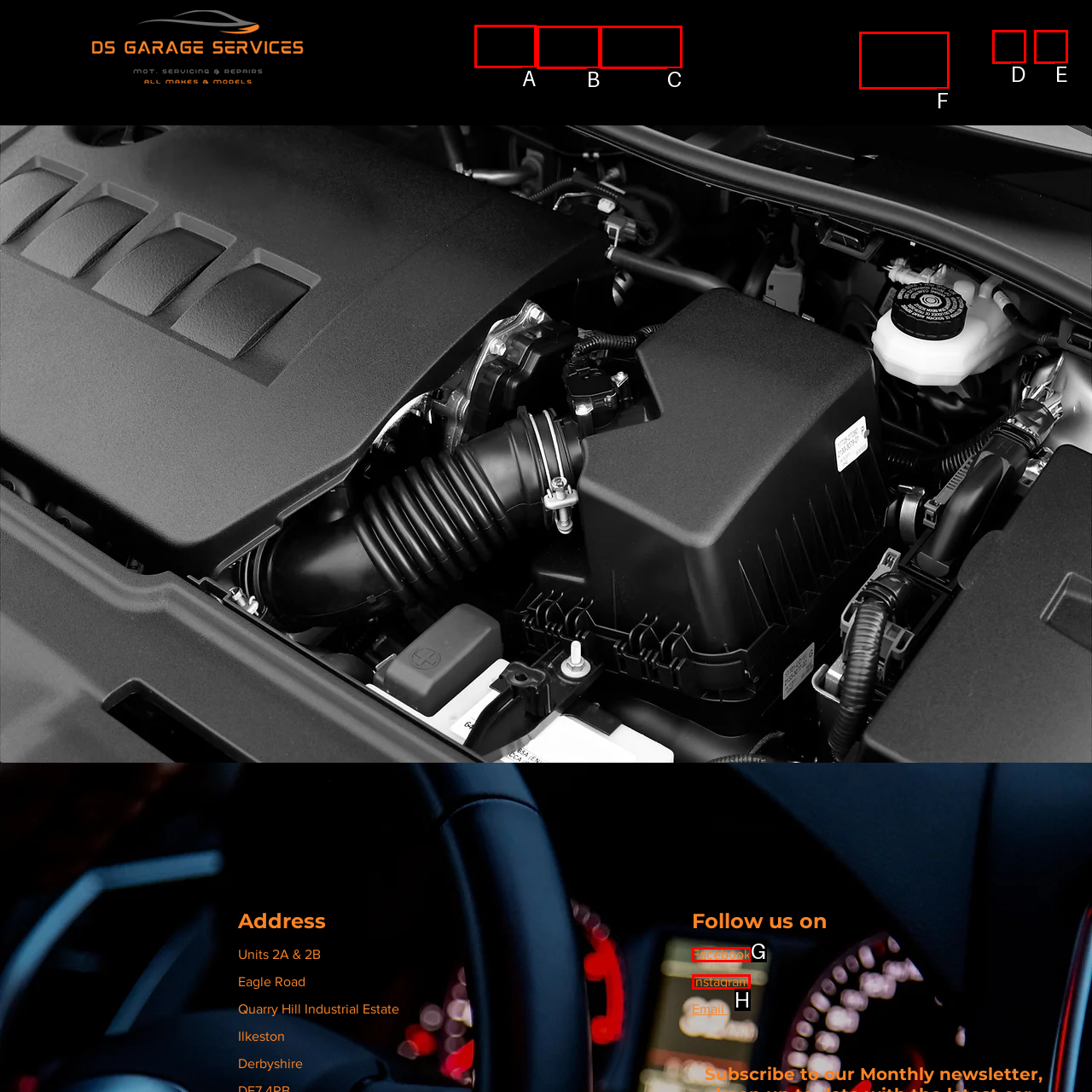Select the correct option from the given choices to perform this task: Click the Home link. Provide the letter of that option.

A